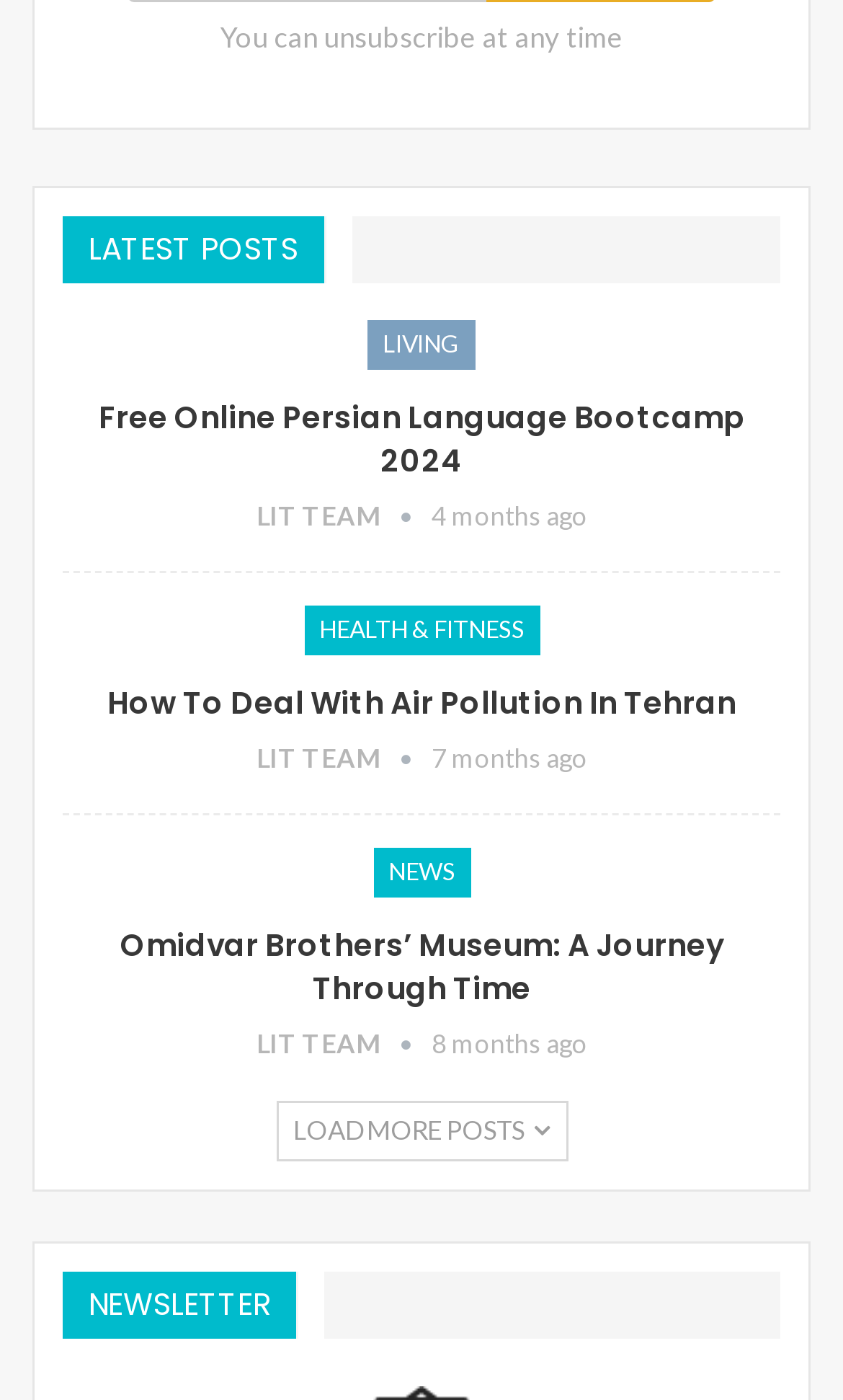Predict the bounding box of the UI element based on this description: "News".

[0.442, 0.606, 0.558, 0.641]